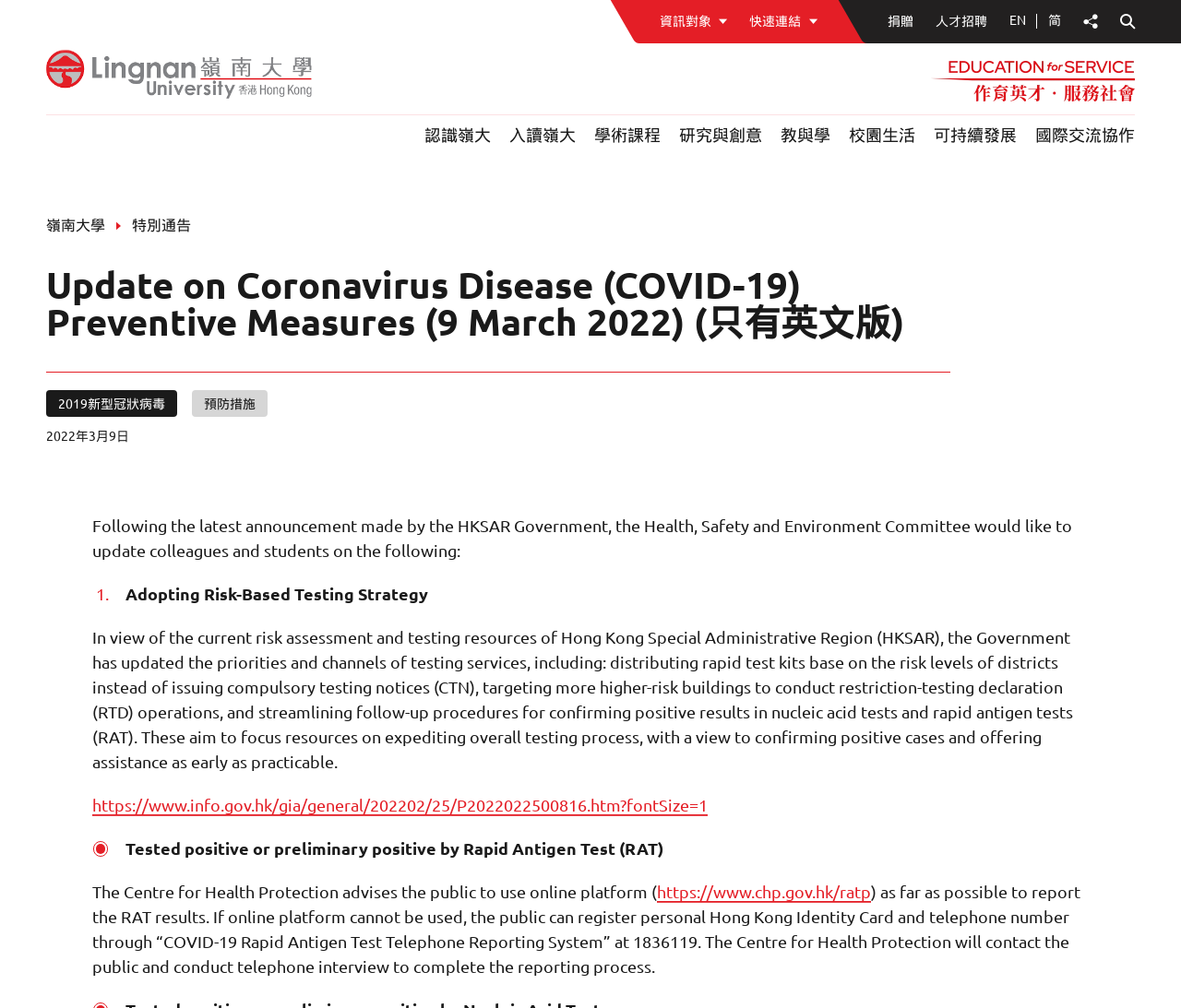Please identify the bounding box coordinates of the region to click in order to complete the task: "Visit the webpage of Centre for Health Protection". The coordinates must be four float numbers between 0 and 1, specified as [left, top, right, bottom].

[0.556, 0.875, 0.738, 0.896]